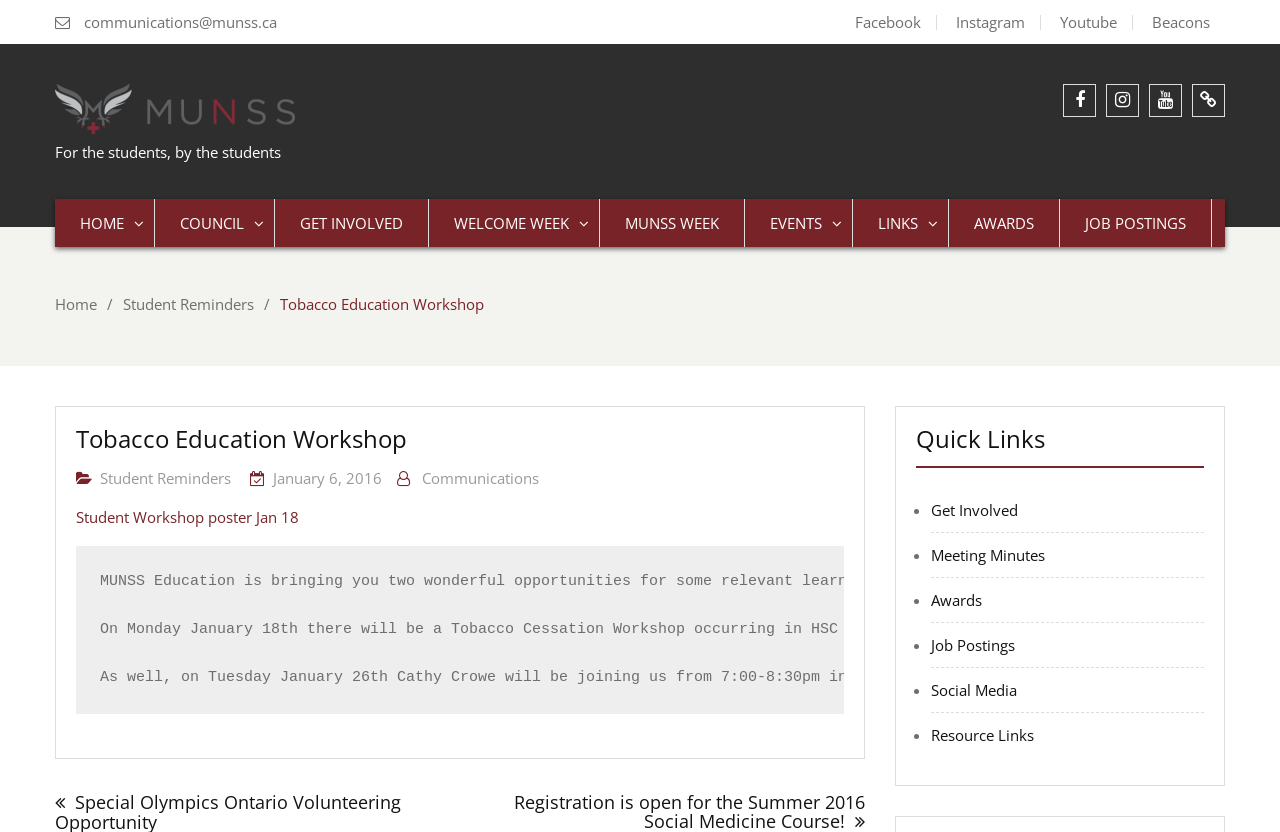Identify and provide the main heading of the webpage.

Tobacco Education Workshop